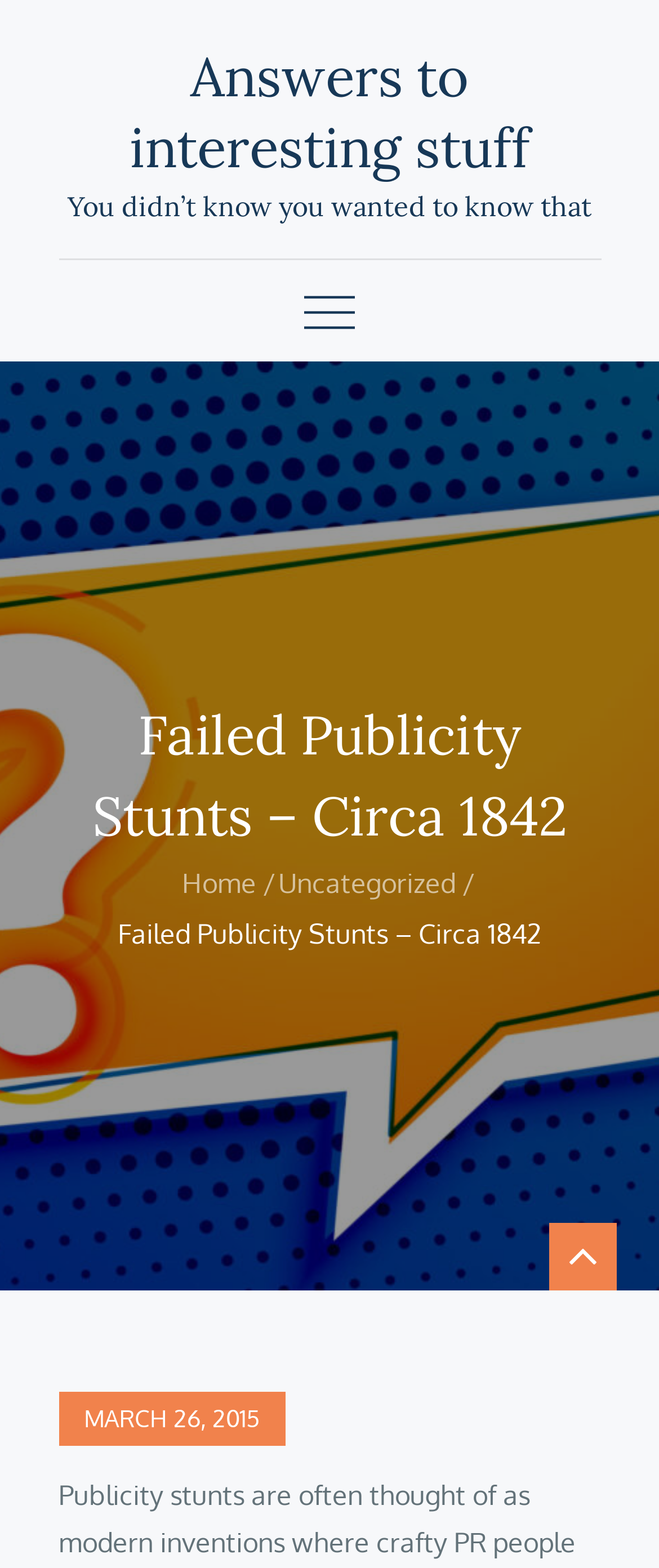Generate the text content of the main heading of the webpage.

Failed Publicity Stunts – Circa 1842